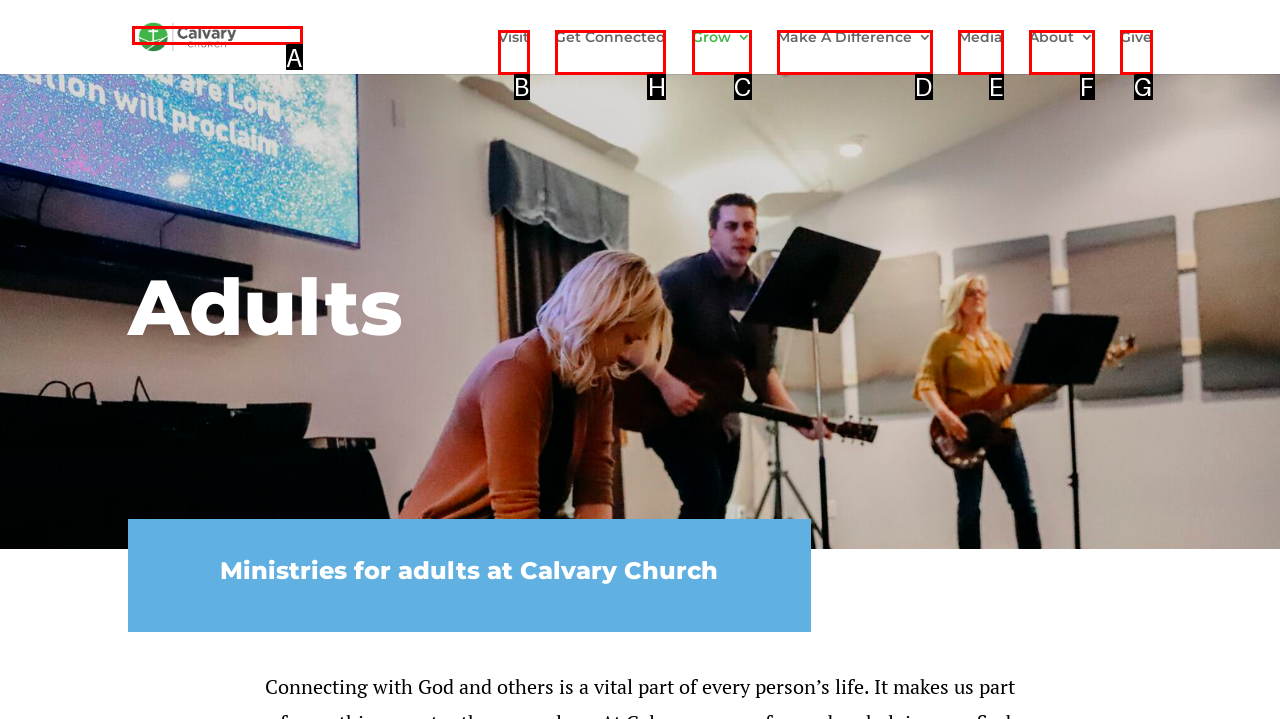Choose the UI element you need to click to carry out the task: explore the 'Get Connected' section.
Respond with the corresponding option's letter.

H